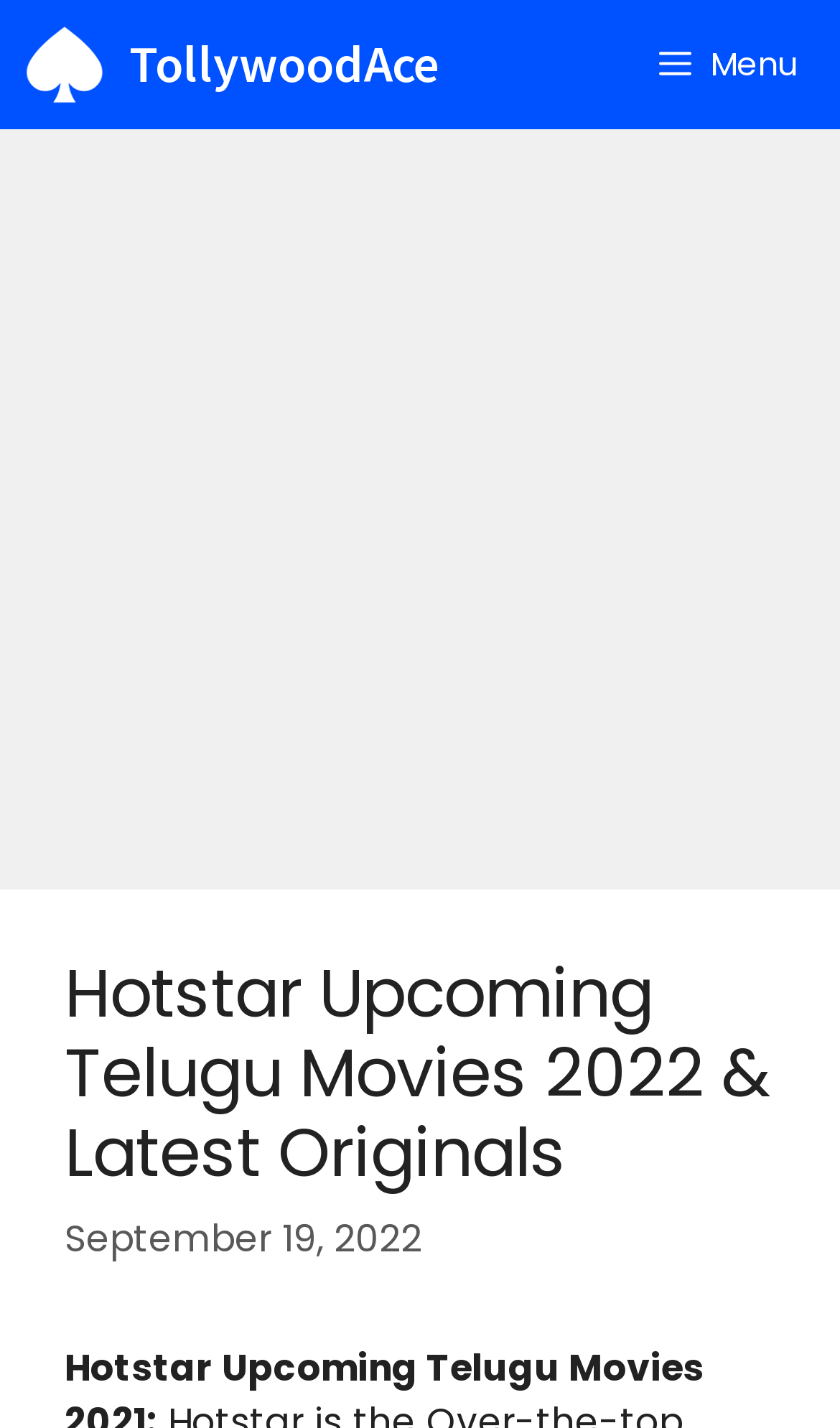Provide an in-depth caption for the elements present on the webpage.

The webpage is about Hotstar's upcoming Telugu movies in 2022 and its latest originals. At the top, there is a primary navigation bar that spans the entire width of the page. Within this navigation bar, there are two links to "TollywoodAce" on the left side, accompanied by an image of the same name. On the right side of the navigation bar, there is a "Menu" button.

Below the navigation bar, there is a large advertisement that takes up most of the page's width. Below the advertisement, there is a content section with a heading that reads "Hotstar Upcoming Telugu Movies 2022 & Latest Originals". This heading is positioned near the top of the content section, and below it, there is a timestamp that reads "September 19, 2022".